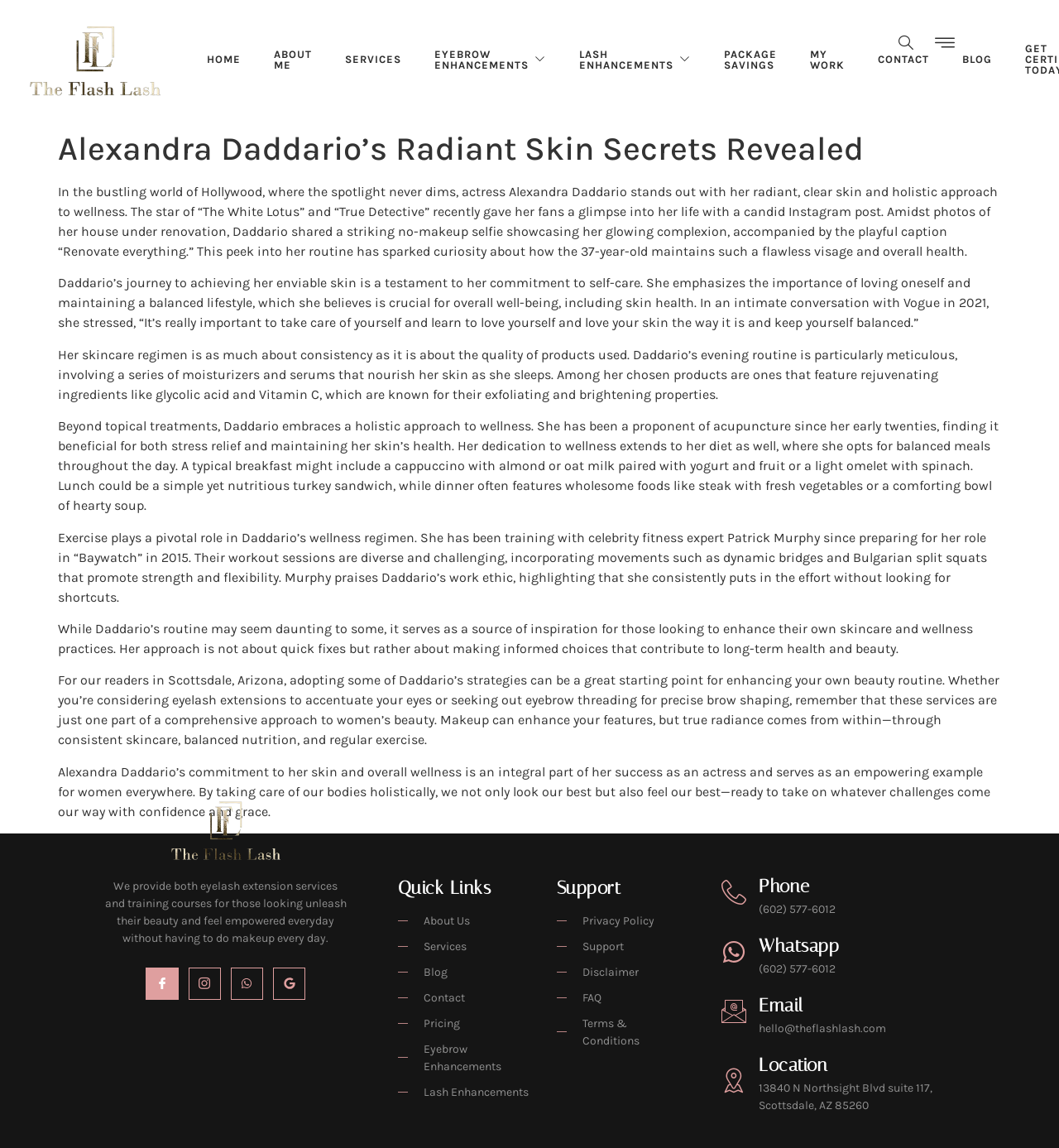Locate the bounding box coordinates of the area you need to click to fulfill this instruction: 'Check the 'Eyebrow Enhancements' service'. The coordinates must be in the form of four float numbers ranging from 0 to 1: [left, top, right, bottom].

[0.395, 0.022, 0.531, 0.081]